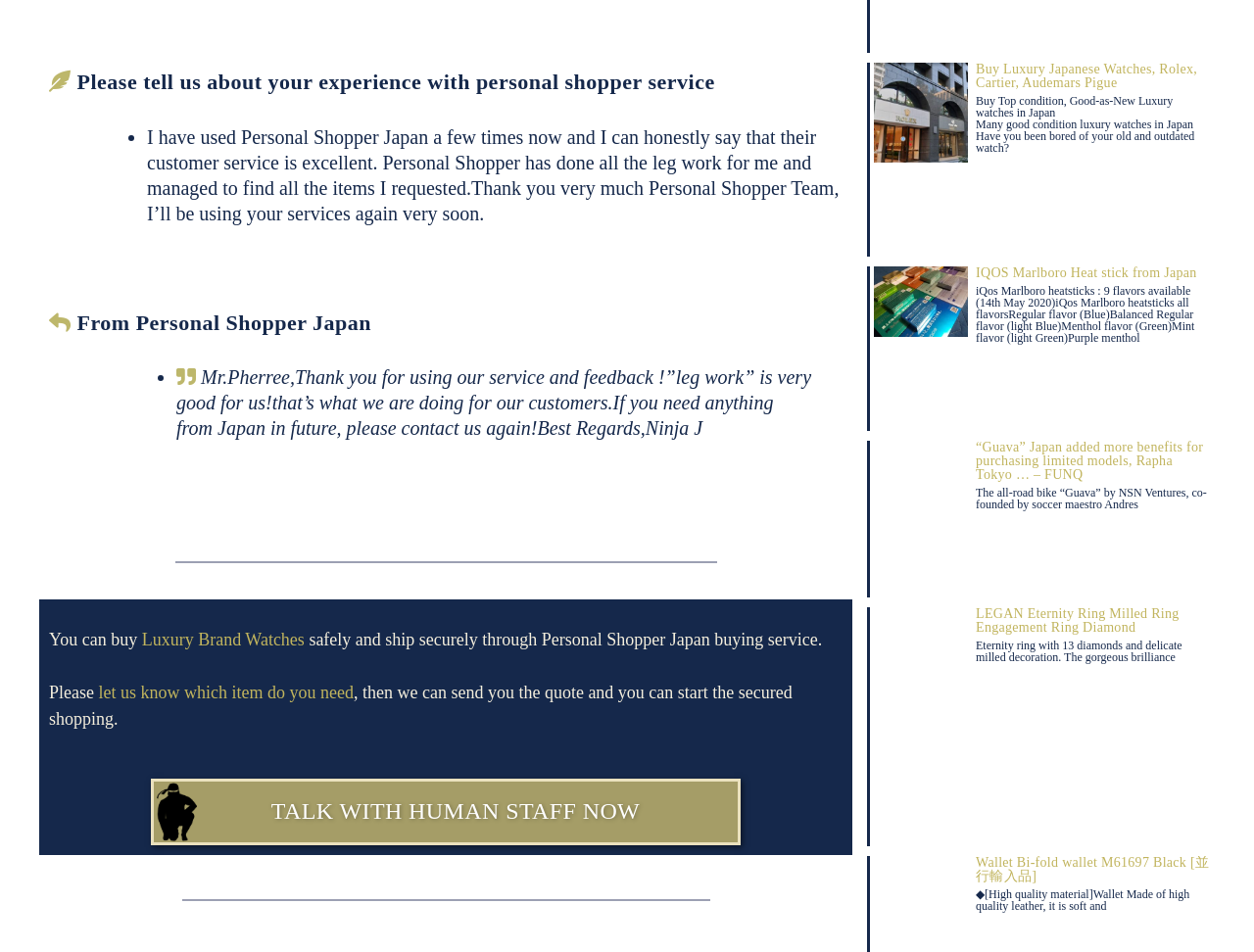Please specify the coordinates of the bounding box for the element that should be clicked to carry out this instruction: "Buy Luxury Japanese Watches, Rolex, Cartier, Audemars Pigue". The coordinates must be four float numbers between 0 and 1, formatted as [left, top, right, bottom].

[0.778, 0.065, 0.955, 0.095]